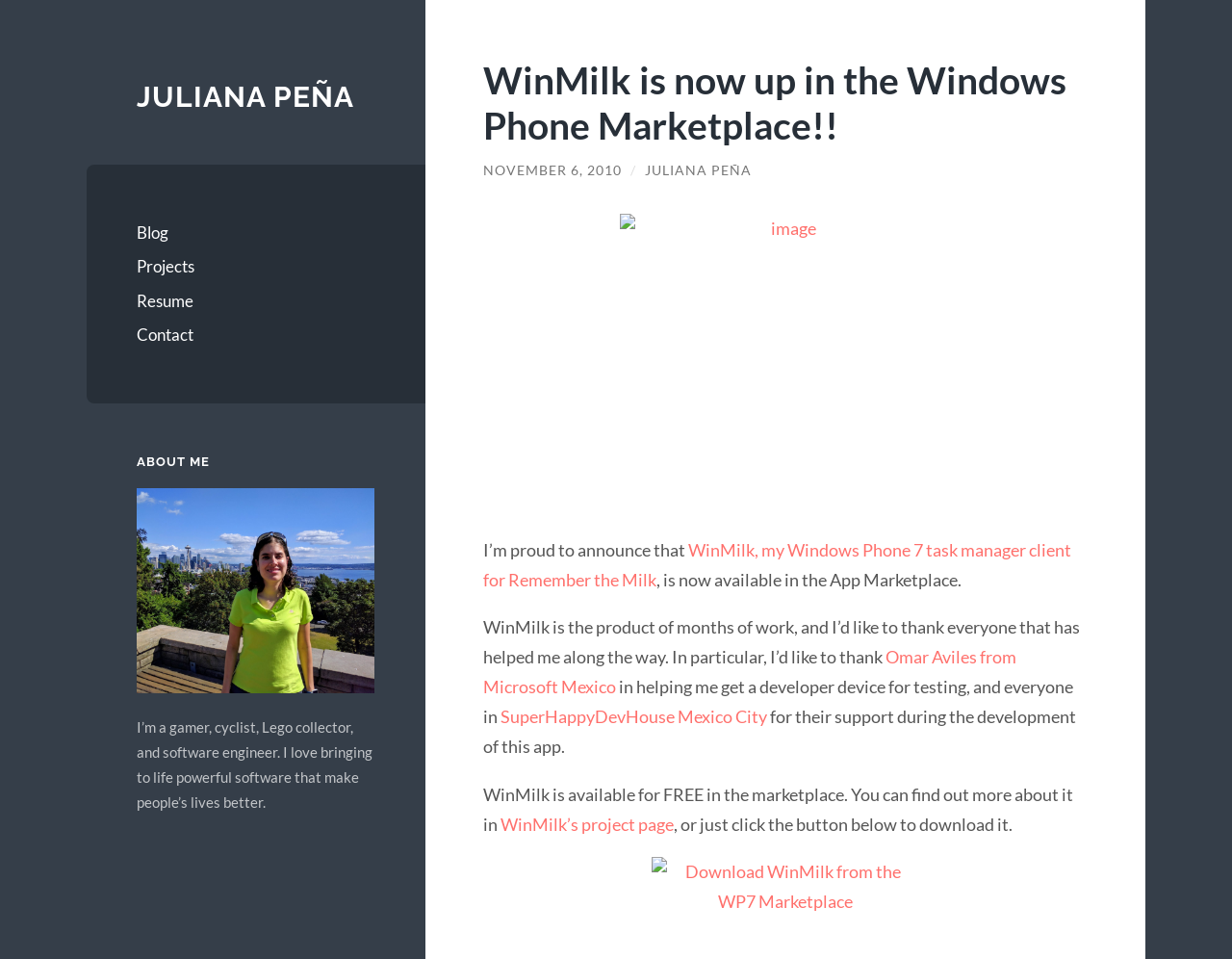Who helped the author get a developer device for testing?
Please use the image to provide a one-word or short phrase answer.

Omar Aviles from Microsoft Mexico